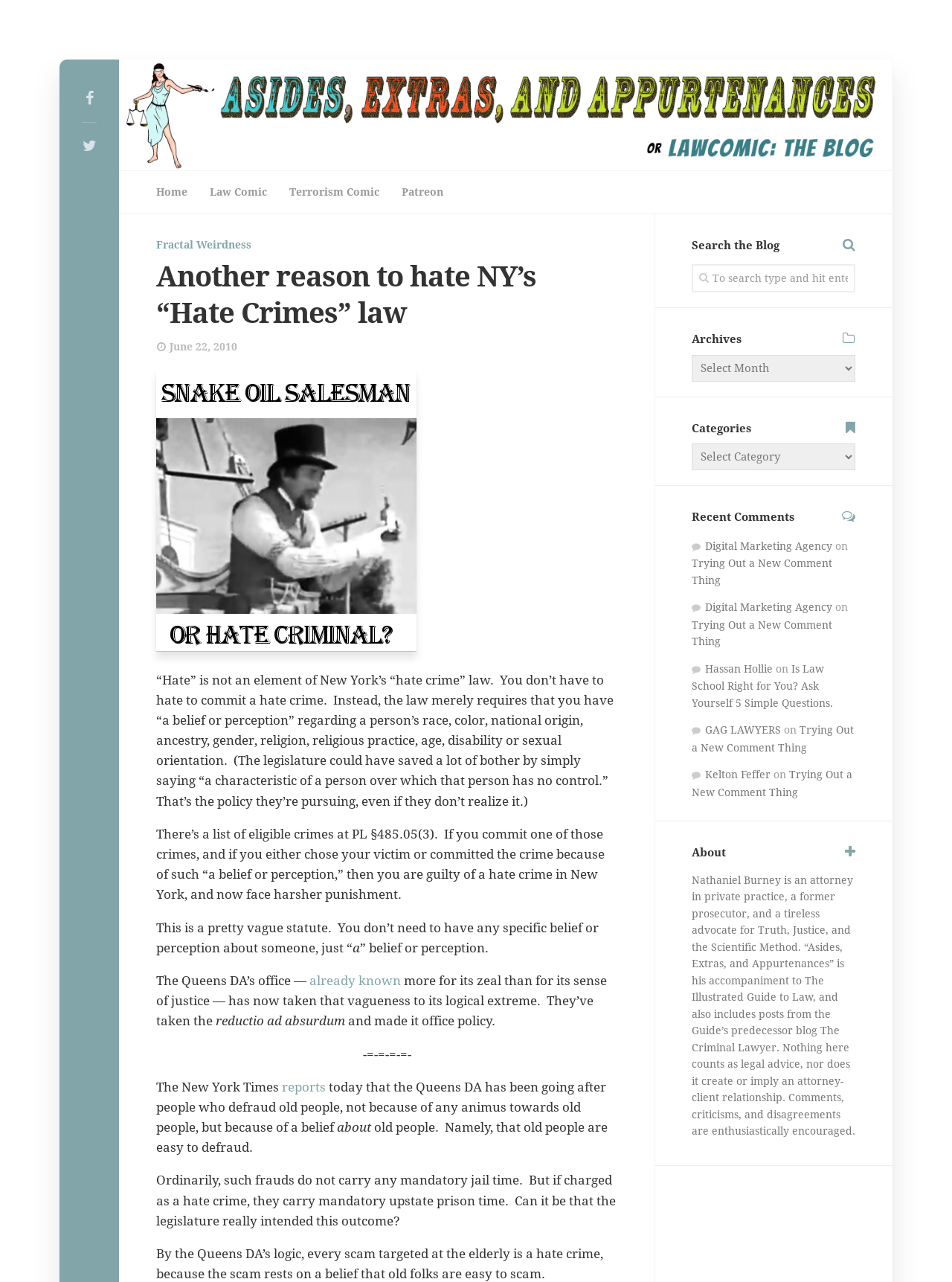What is the date of the blog post?
Look at the image and respond to the question as thoroughly as possible.

I found the answer by looking at the StaticText element below the heading, which says 'June 22, 2010'.